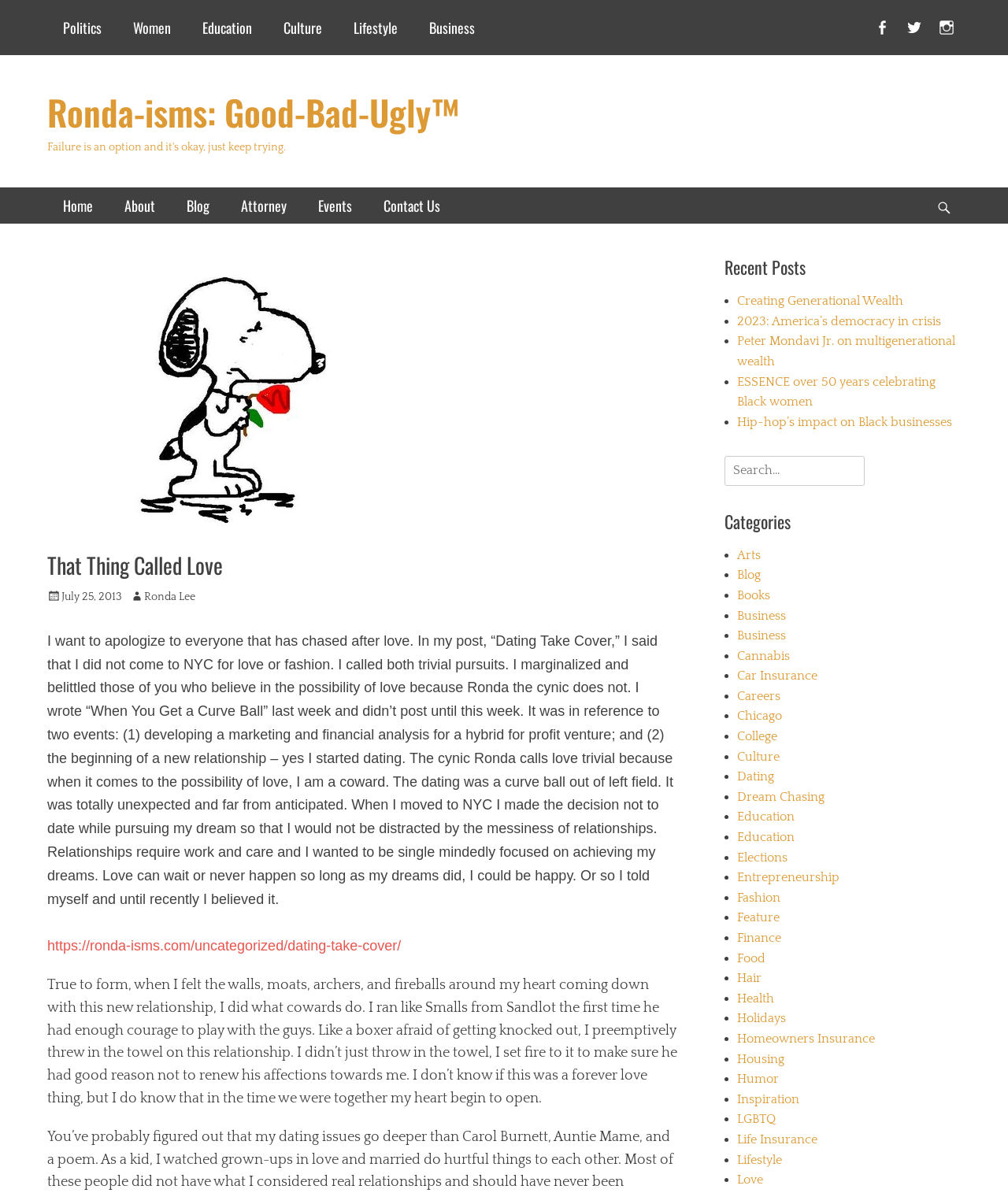Please identify the coordinates of the bounding box for the clickable region that will accomplish this instruction: "Click on the 'Politics' link".

[0.047, 0.0, 0.116, 0.046]